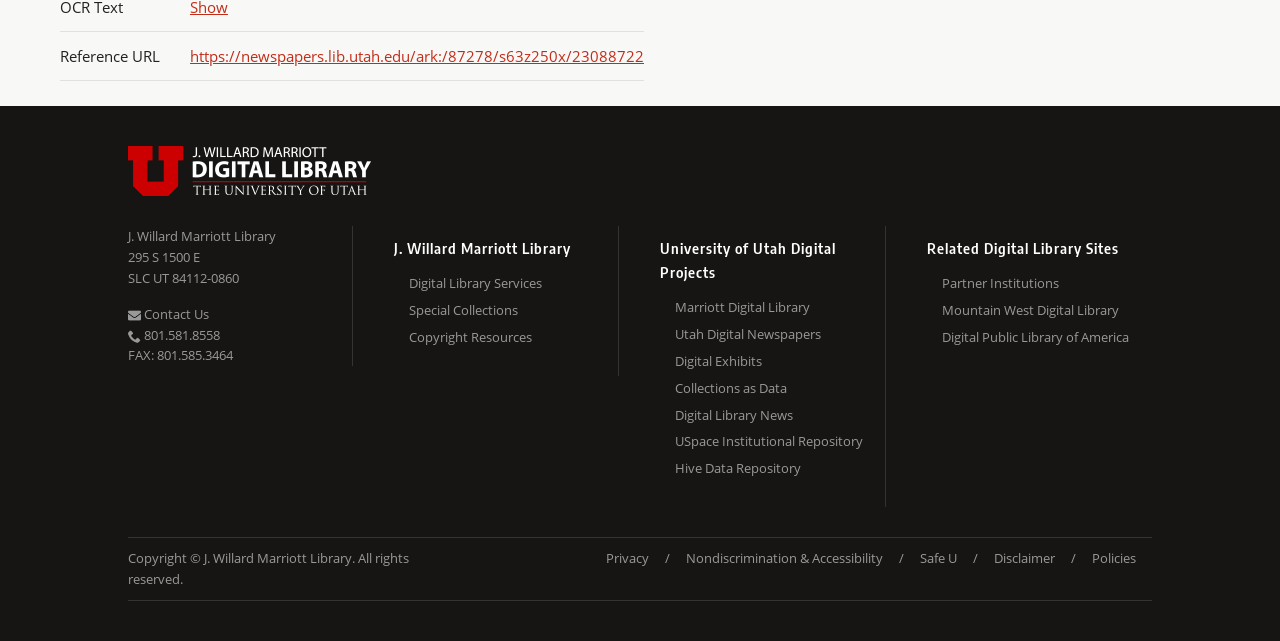Kindly determine the bounding box coordinates of the area that needs to be clicked to fulfill this instruction: "Visit the Marriott Digital Library".

[0.528, 0.391, 0.691, 0.432]